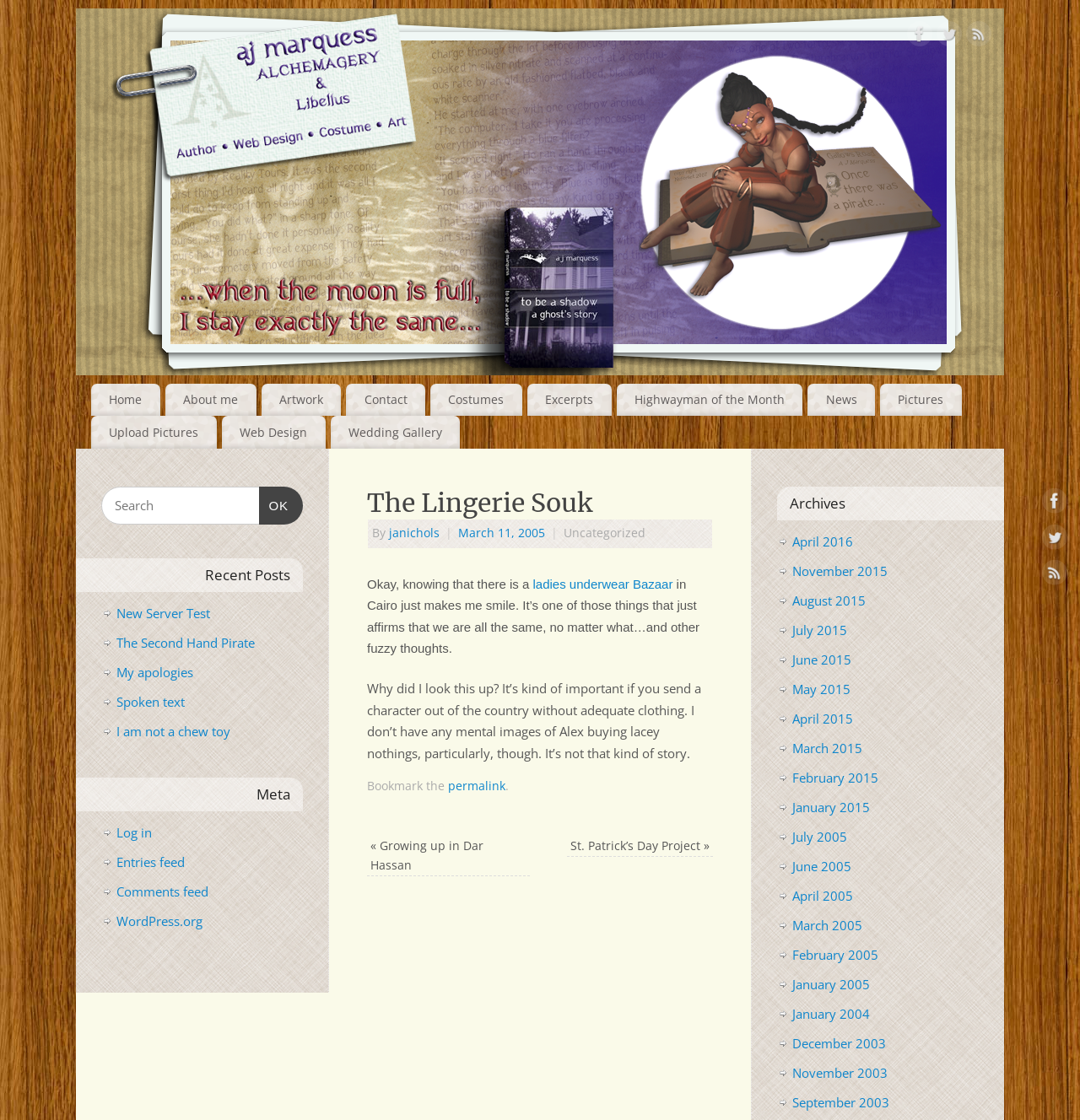What is the category of the latest article?
Look at the image and construct a detailed response to the question.

I found the category of the latest article by looking at the article section, where it says 'Uncategorized'.